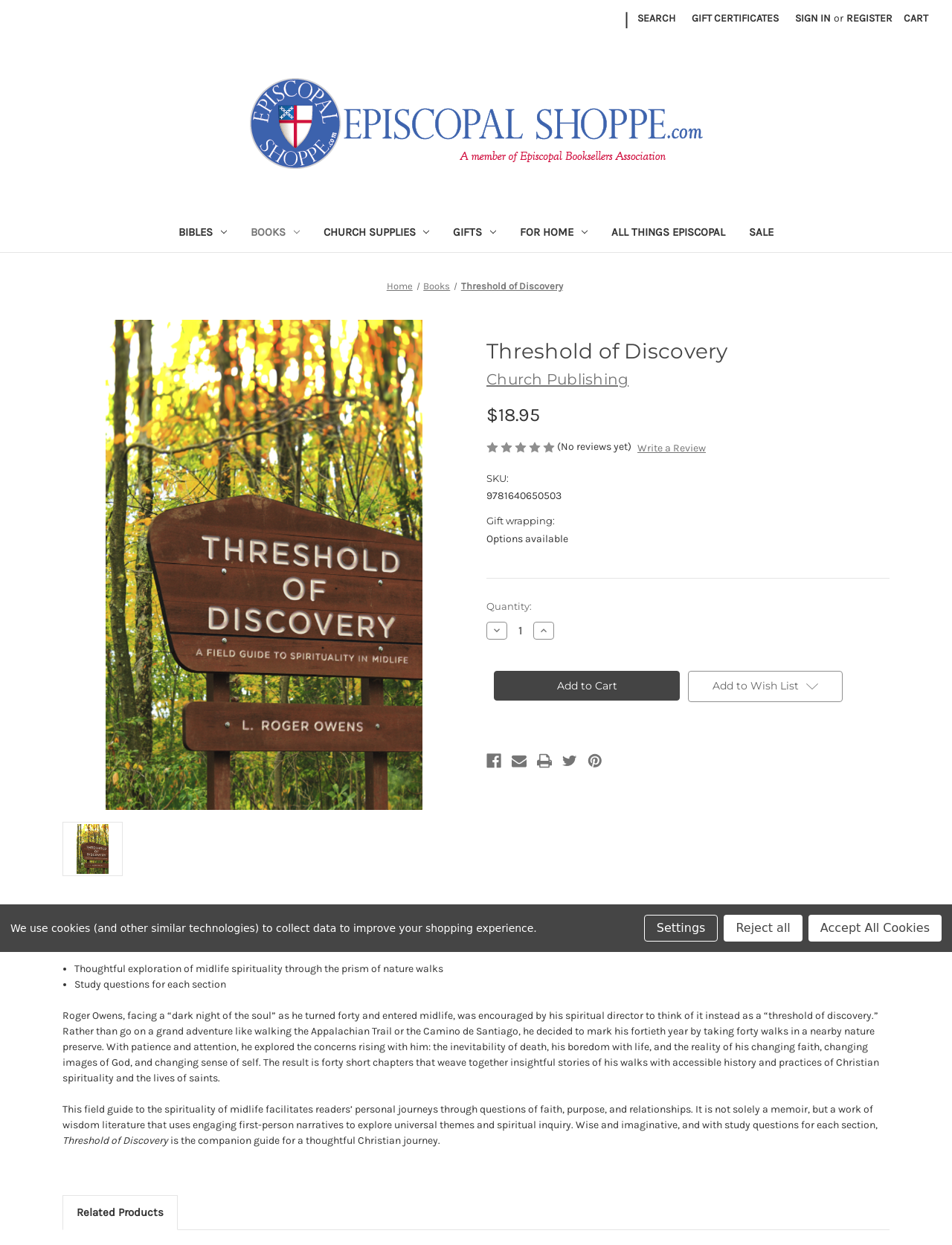Please find the bounding box coordinates of the element's region to be clicked to carry out this instruction: "Sign in to your account".

[0.827, 0.0, 0.881, 0.029]